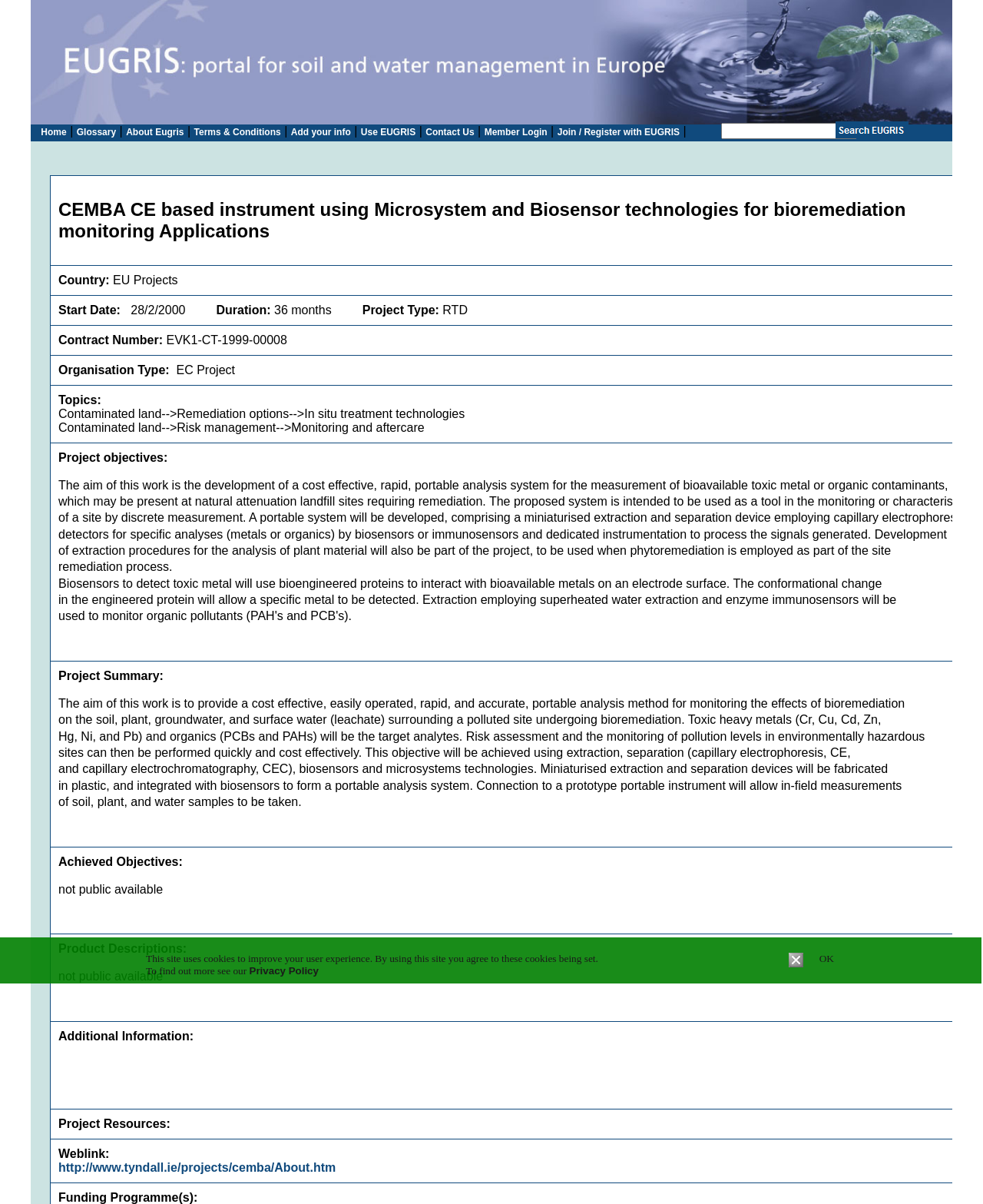Please determine the bounding box coordinates of the area that needs to be clicked to complete this task: 'Click the Join / Register with EUGRIS link'. The coordinates must be four float numbers between 0 and 1, formatted as [left, top, right, bottom].

[0.567, 0.105, 0.691, 0.114]